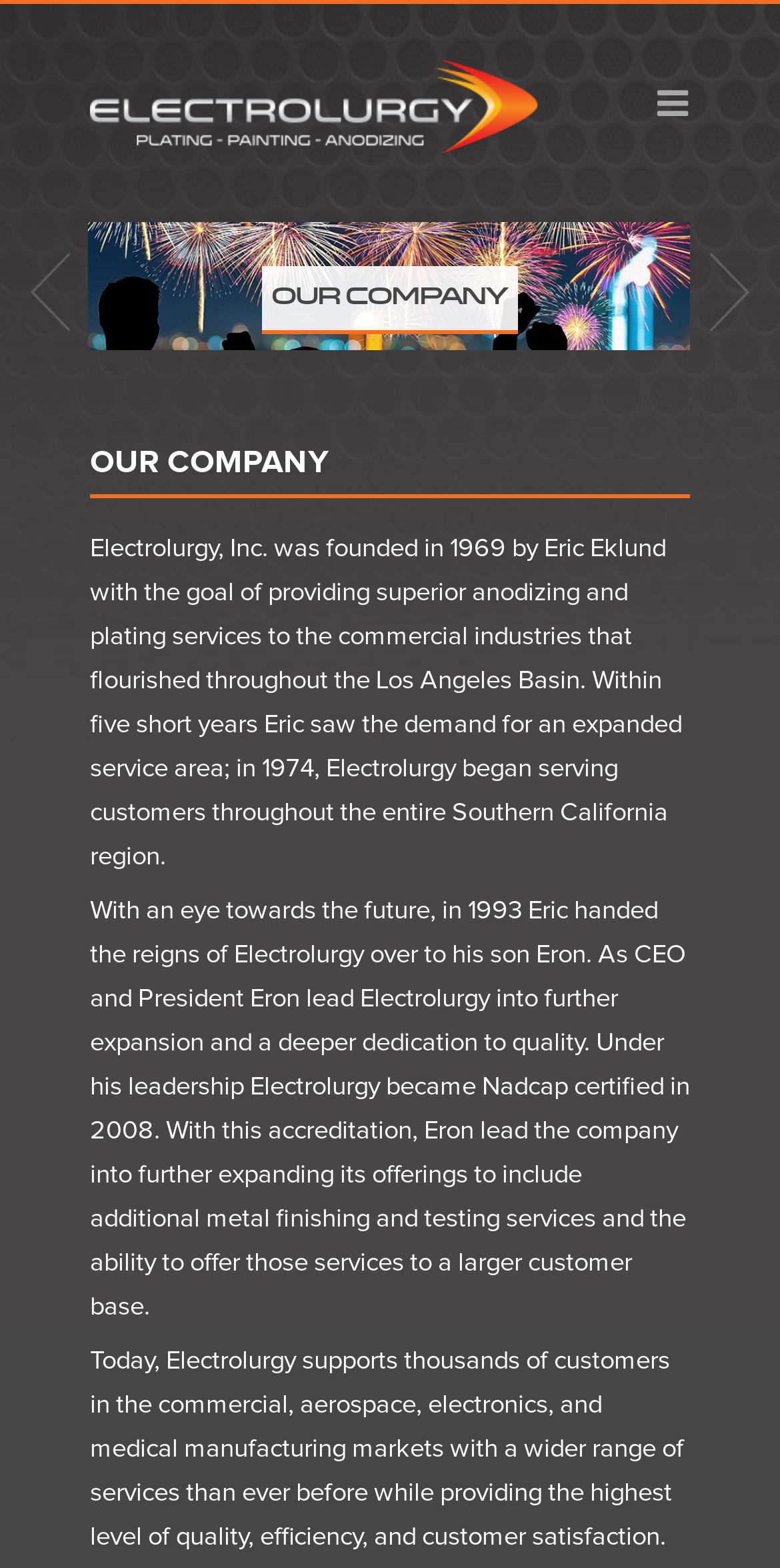Please reply to the following question using a single word or phrase: 
What is the accreditation that Electrolurgy received in 2008?

Nadcap certified